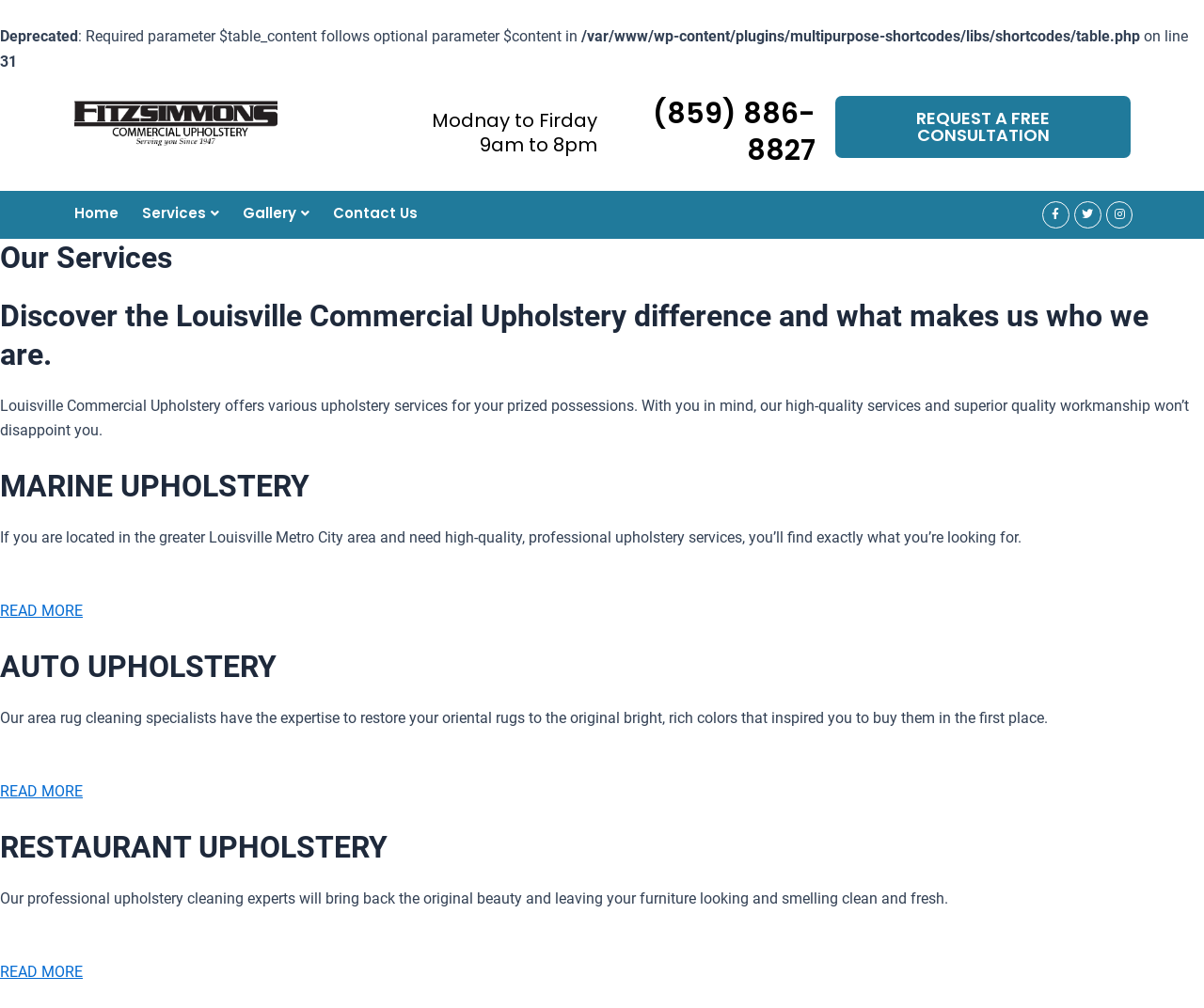For the given element description parent_node: Blue and Green Tomorrow, determine the bounding box coordinates of the UI element. The coordinates should follow the format (top-left x, top-left y, bottom-right x, bottom-right y) and be within the range of 0 to 1.

None